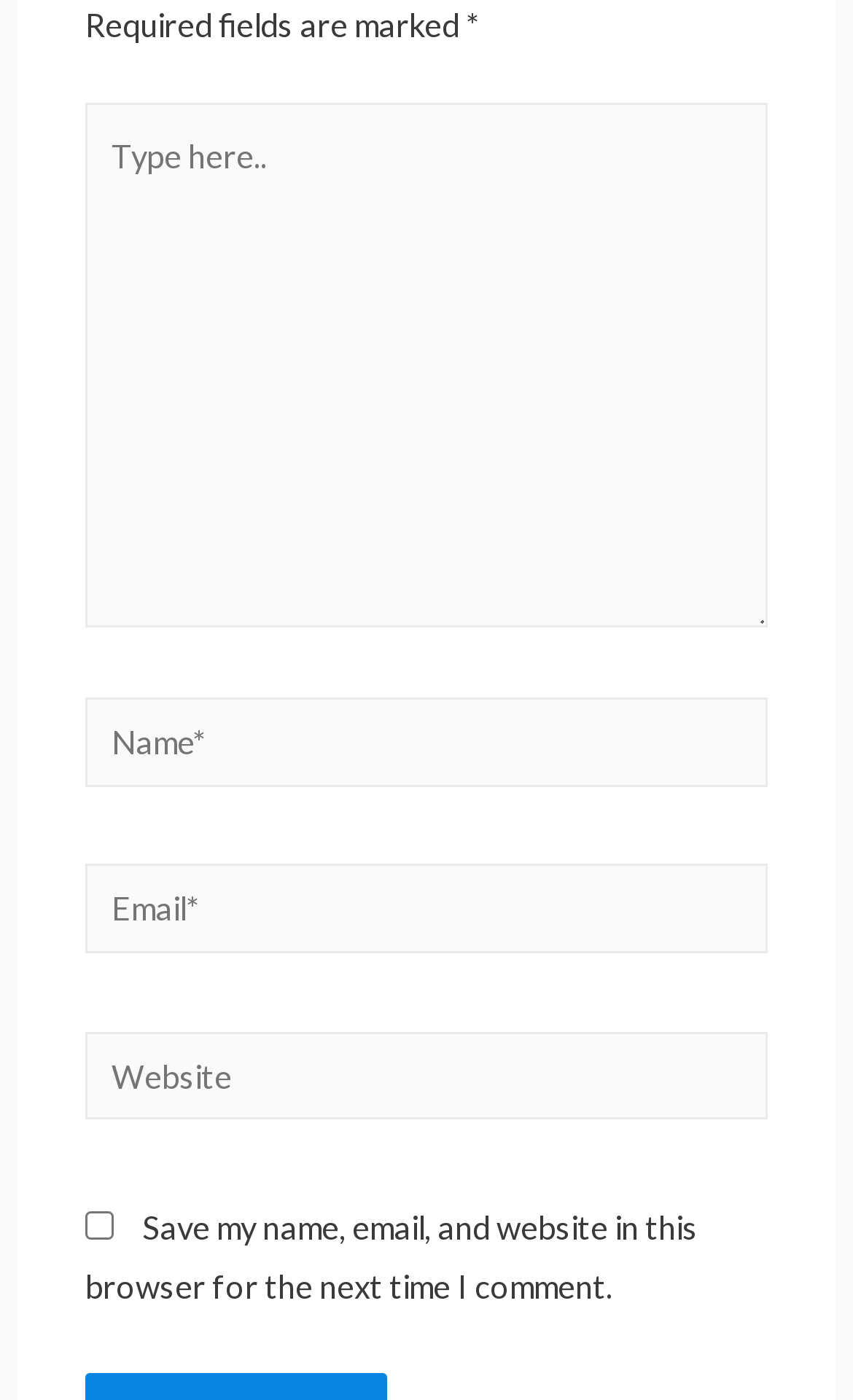What is the purpose of the checkbox?
Please craft a detailed and exhaustive response to the question.

The checkbox is labeled 'Save my name, email, and website in this browser for the next time I comment.' which suggests that its purpose is to save the user's comment information for future use.